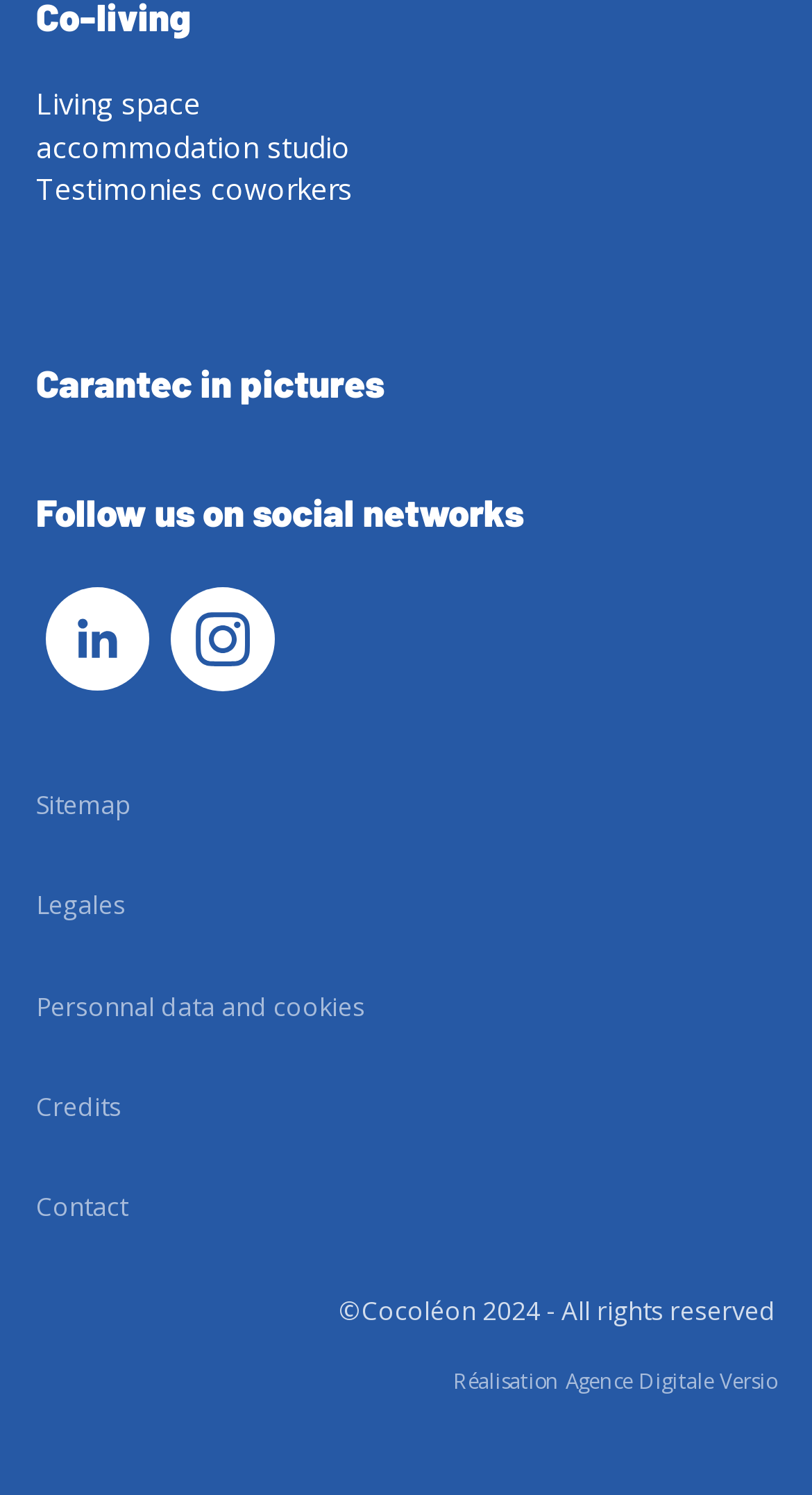Using the description "Living space", predict the bounding box of the relevant HTML element.

[0.044, 0.055, 0.247, 0.082]